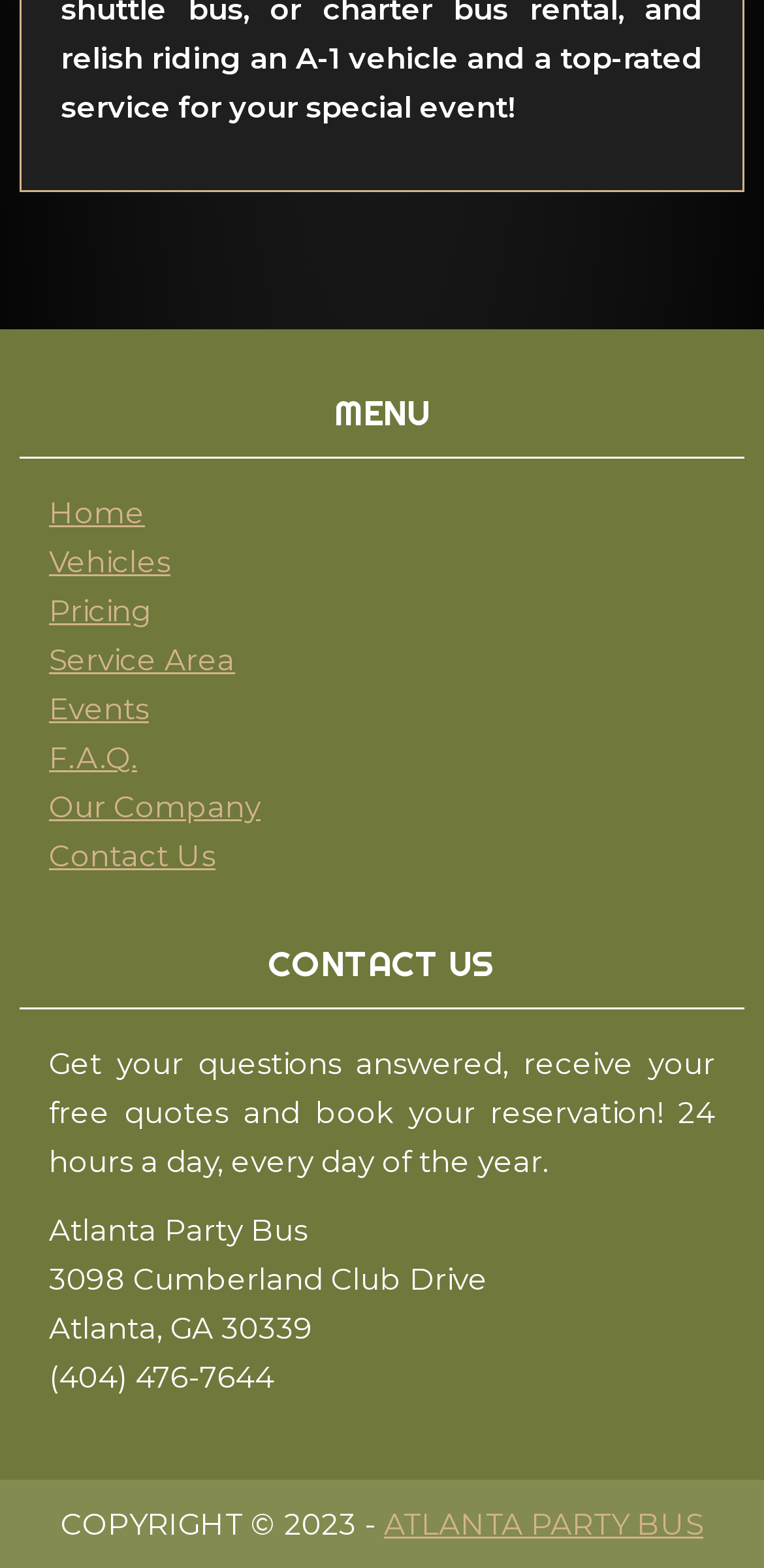Can you specify the bounding box coordinates of the area that needs to be clicked to fulfill the following instruction: "Contact Us"?

[0.064, 0.533, 0.282, 0.557]